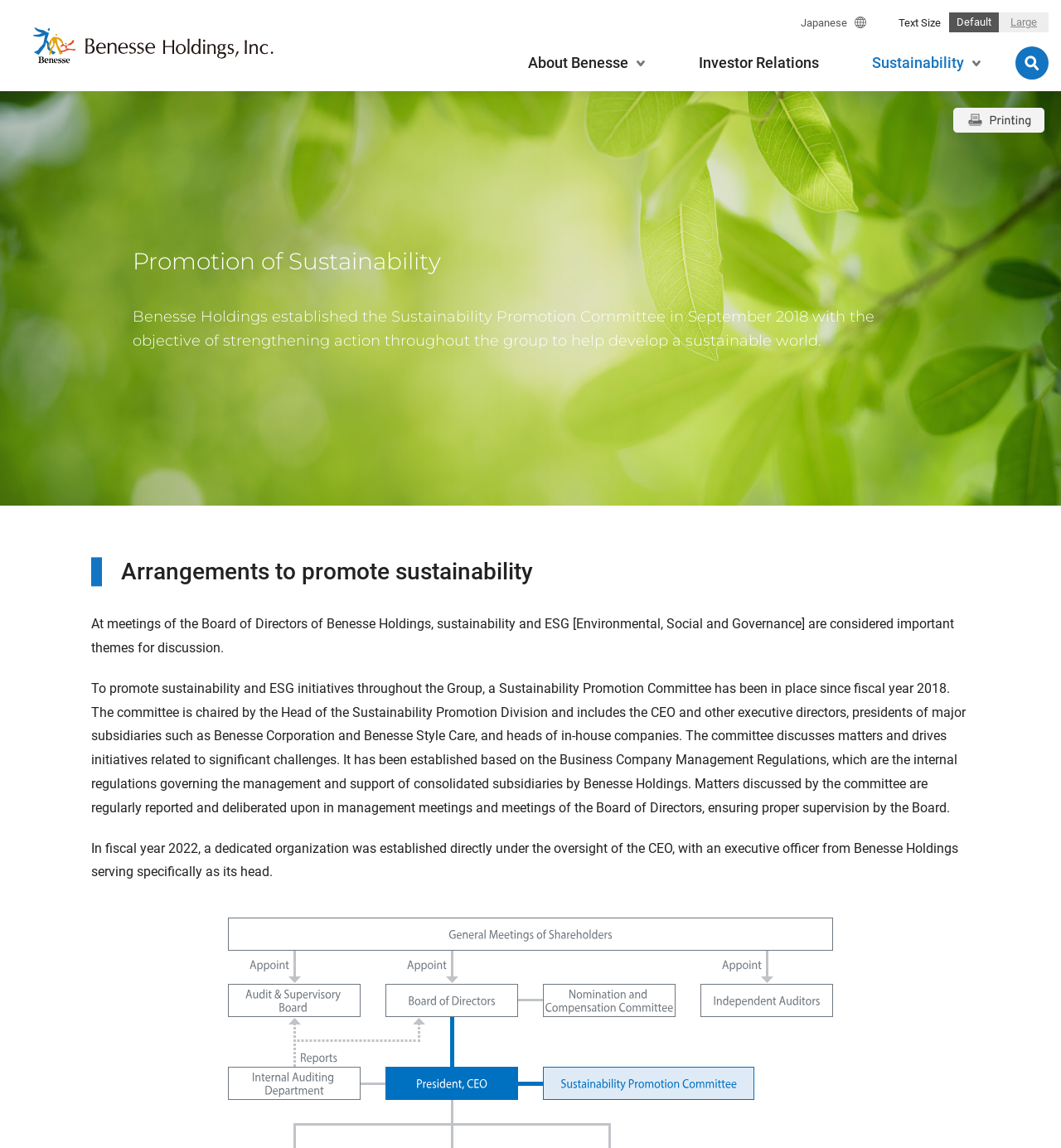Using the webpage screenshot, find the UI element described by Close. Provide the bounding box coordinates in the format (top-left x, top-left y, bottom-right x, bottom-right y), ensuring all values are floating point numbers between 0 and 1.

[0.462, 0.38, 0.538, 0.409]